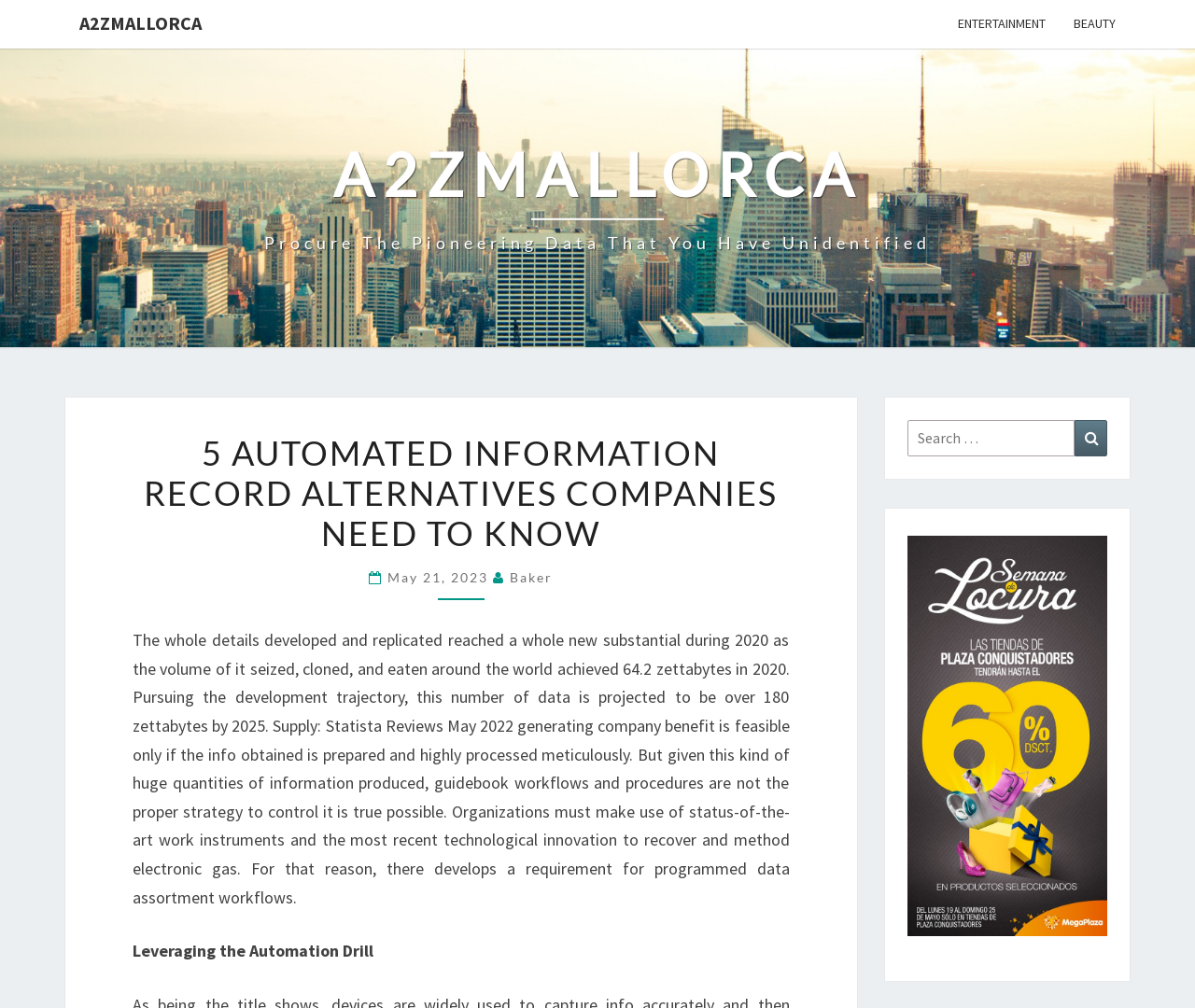Determine the bounding box coordinates of the UI element described below. Use the format (top-left x, top-left y, bottom-right x, bottom-right y) with floating point numbers between 0 and 1: May 21, 2023

[0.324, 0.565, 0.413, 0.581]